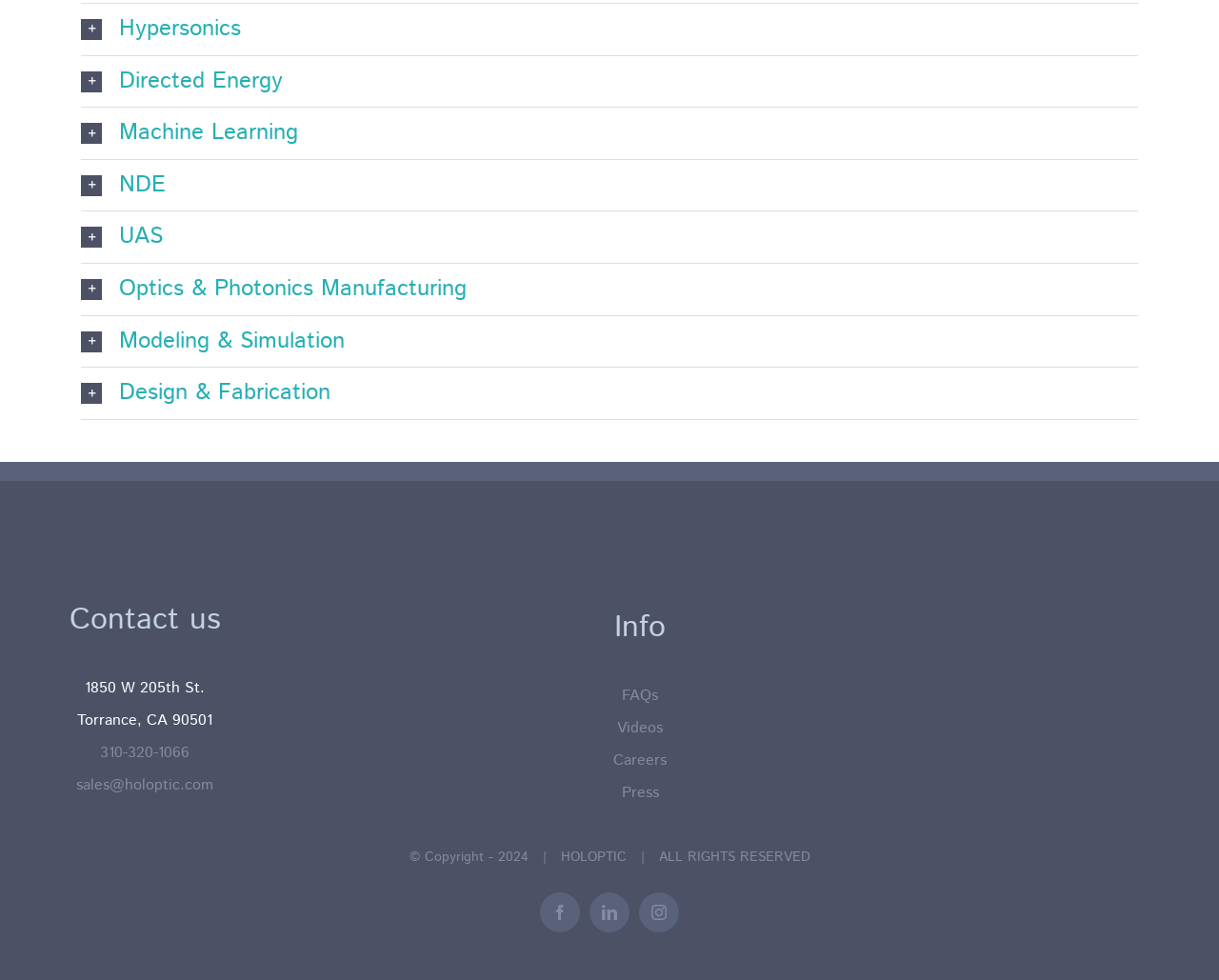Please specify the bounding box coordinates in the format (top-left x, top-left y, bottom-right x, bottom-right y), with all values as floating point numbers between 0 and 1. Identify the bounding box of the UI element described by: Design & Fabrication

[0.066, 0.375, 0.934, 0.427]